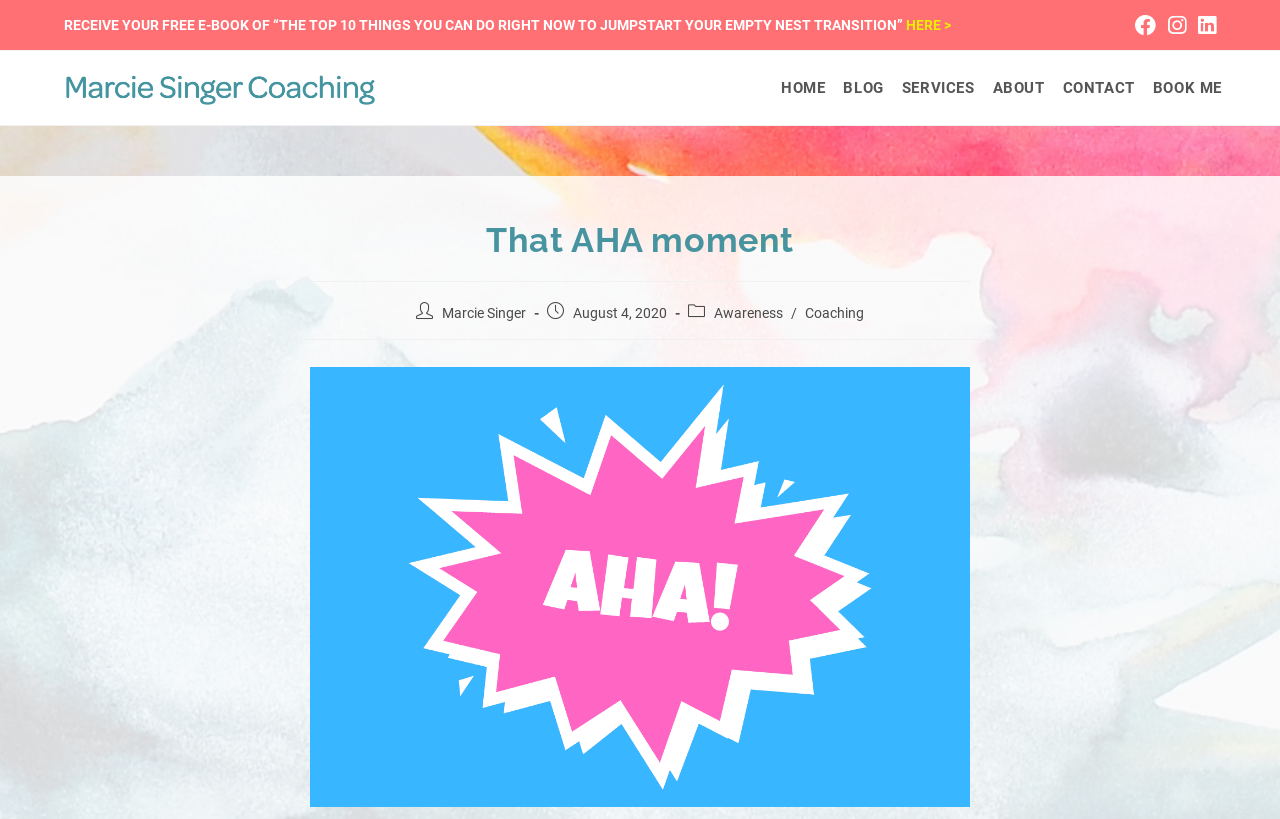Explain the webpage's layout and main content in detail.

This webpage is about Marcie Singer, a coach who helps individuals with their empty nest transition. At the top of the page, there is a prominent offer to receive a free e-book titled "The Top 10 Things You Can Do Right Now to Jumpstart Your Empty Nest Transition" with a call-to-action link "HERE >" next to it. 

On the top right corner, there are social media links to Facebook, Instagram, and LinkedIn. Below the offer, there is a table with a link to Marcie Singer's profile, accompanied by her image. 

The main navigation menu is located below, with links to HOME, BLOG, SERVICES, ABOUT, CONTACT, and BOOK ME. The BOOK ME link is highlighted, indicating its importance. 

The main content area has a heading "That AHA moment" and a brief description of the coach's experience with clients. Below the heading, there is information about the post author, publication date, and categories, including Awareness and Coaching.